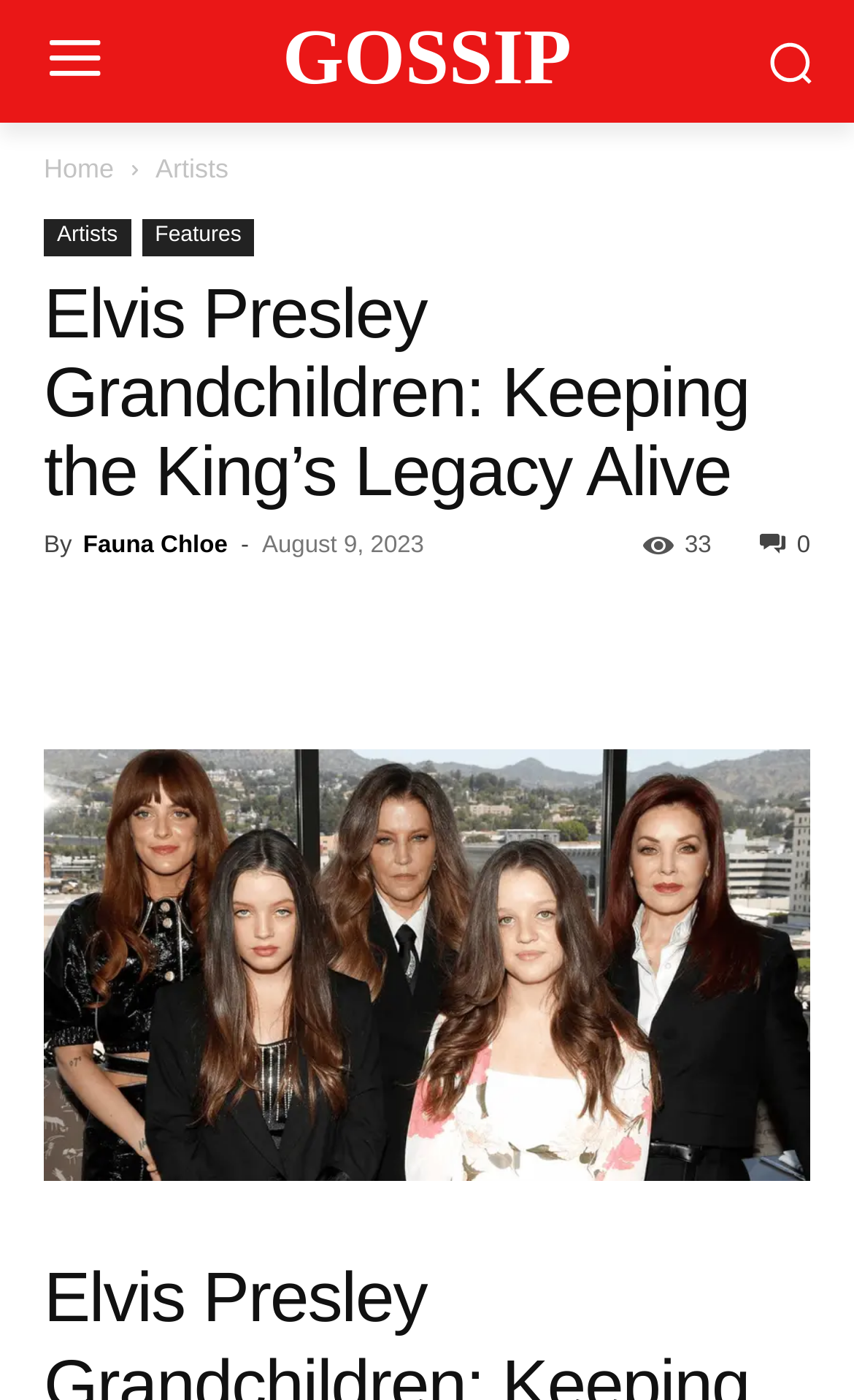Consider the image and give a detailed and elaborate answer to the question: 
What is the category of the article?

The category of the article can be inferred from the navigation menu, where 'Artists' is one of the options.